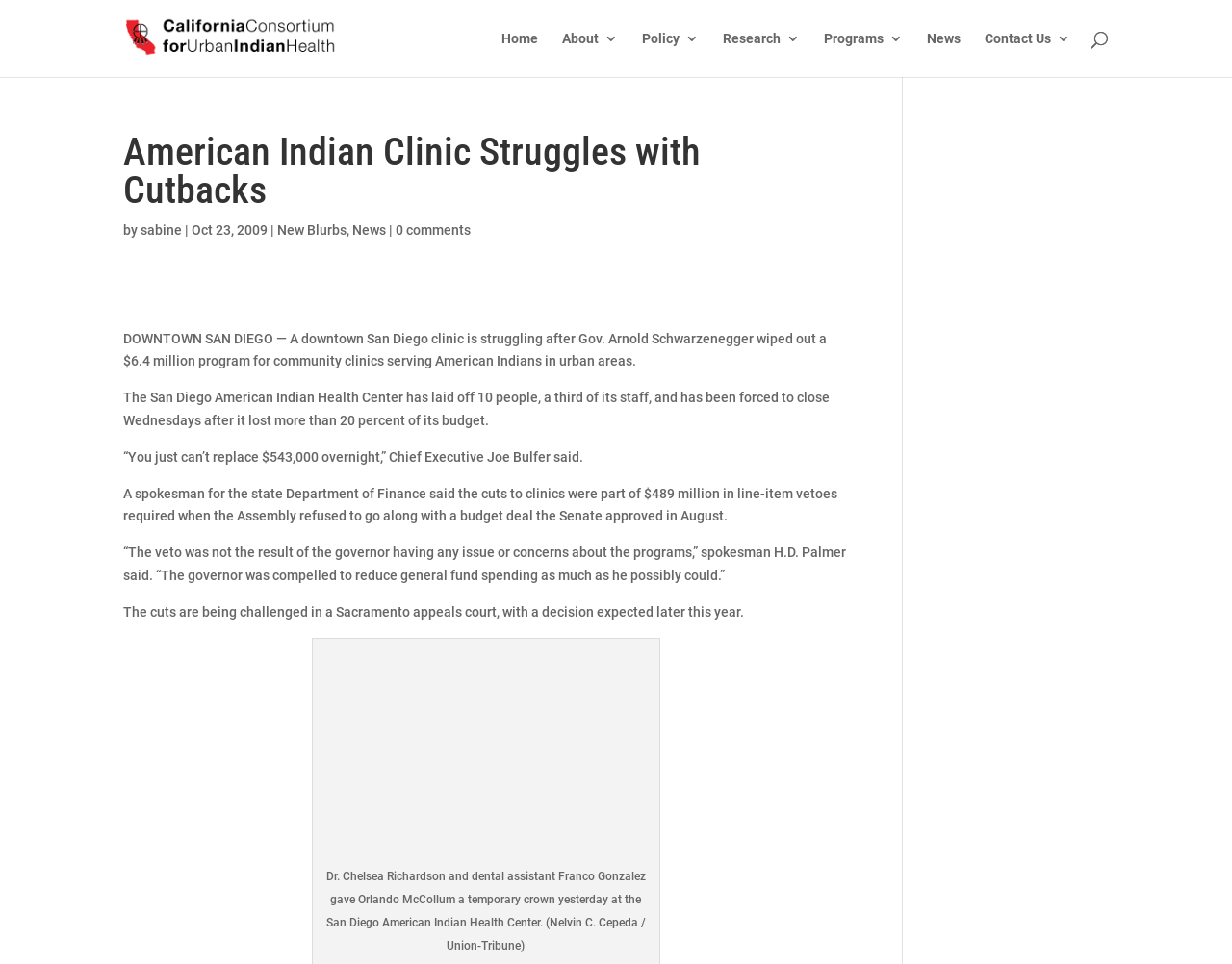Please indicate the bounding box coordinates for the clickable area to complete the following task: "Read news". The coordinates should be specified as four float numbers between 0 and 1, i.e., [left, top, right, bottom].

[0.752, 0.033, 0.78, 0.08]